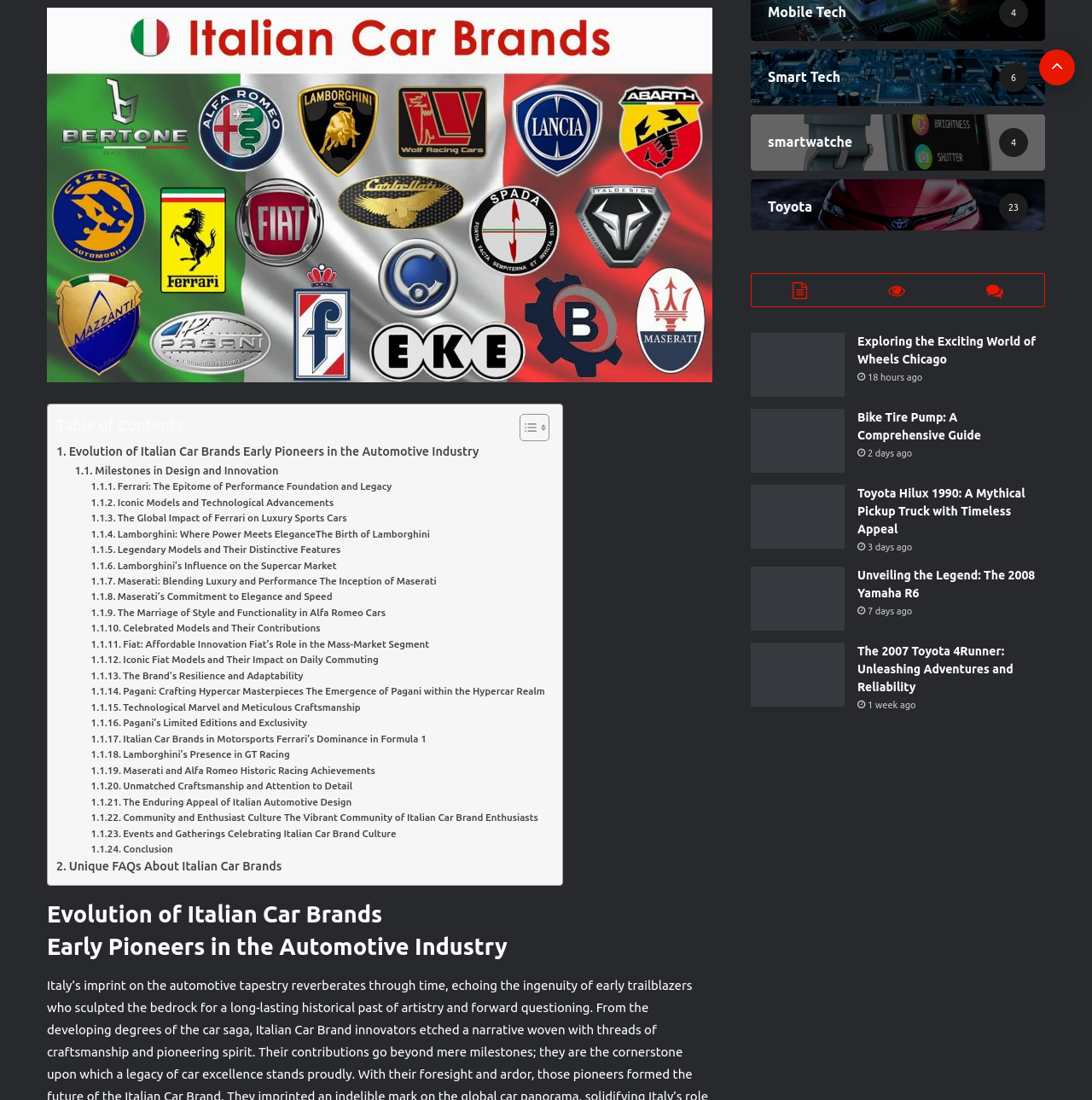Reply to the question with a single word or phrase:
What is the image above the table of contents?

Italian Car Brands